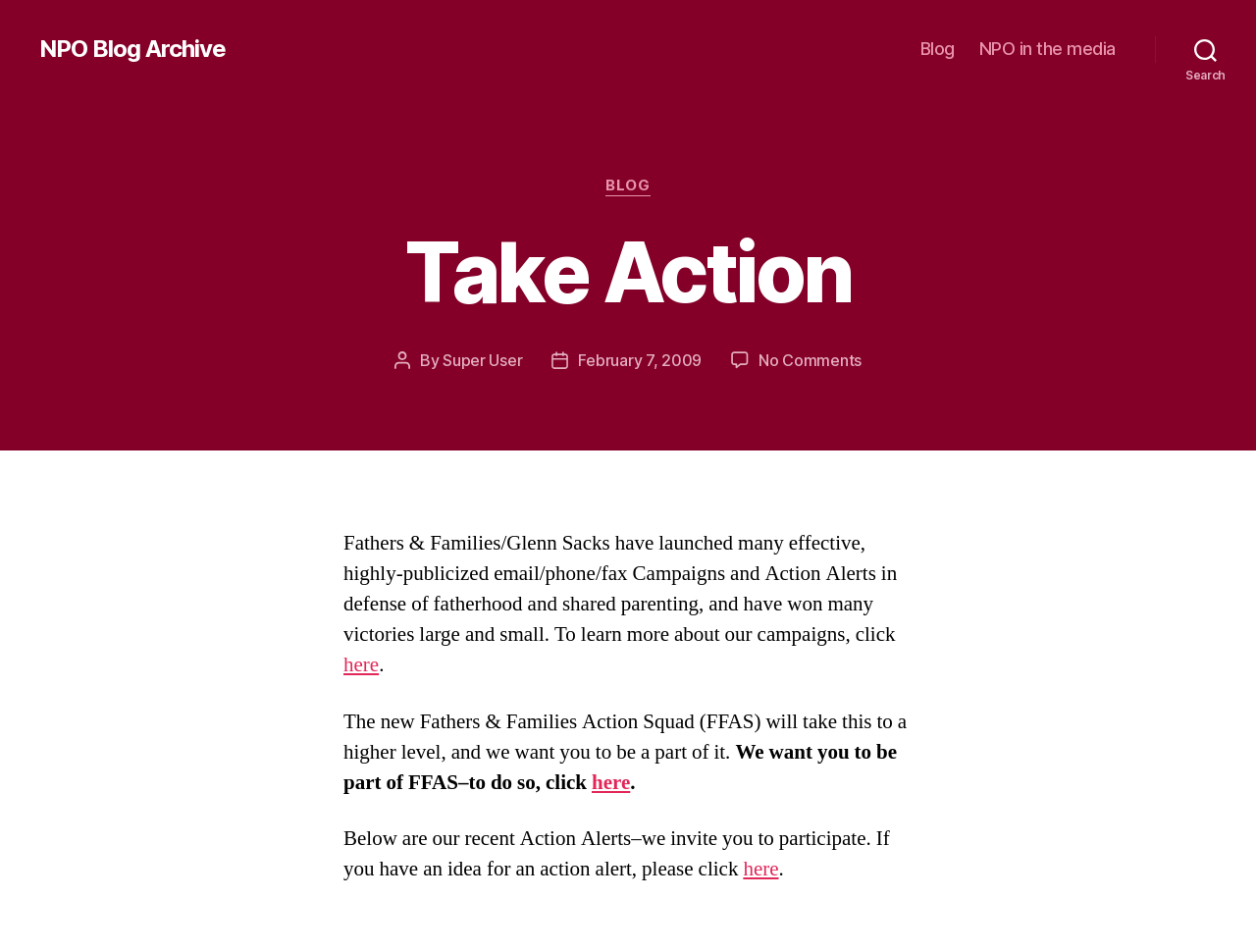Who is the author of the first blog post?
Please provide a single word or phrase as the answer based on the screenshot.

Super User